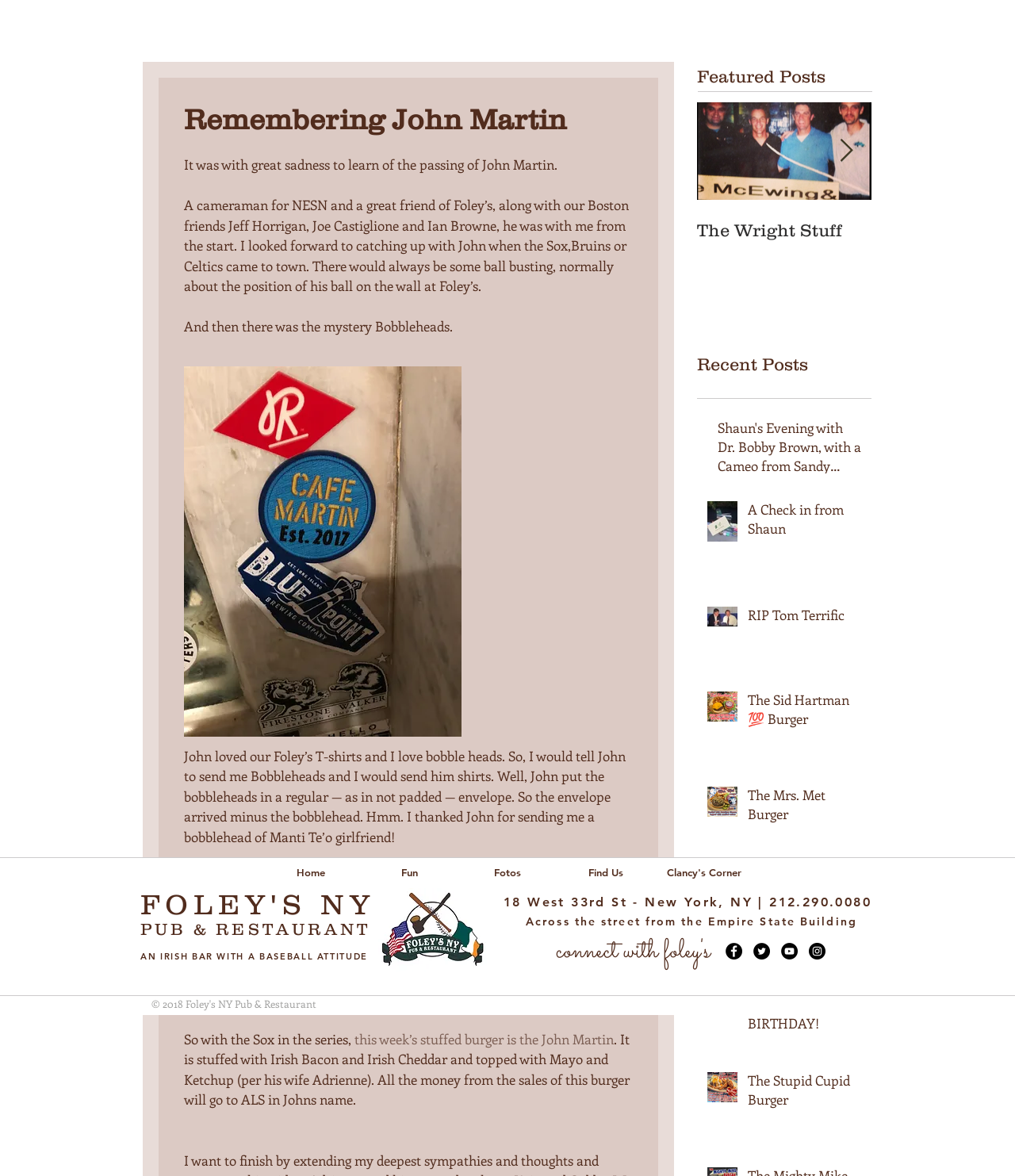Determine the bounding box coordinates of the clickable area required to perform the following instruction: "Check the 'FOLEY'S NY' link". The coordinates should be represented as four float numbers between 0 and 1: [left, top, right, bottom].

[0.138, 0.755, 0.37, 0.782]